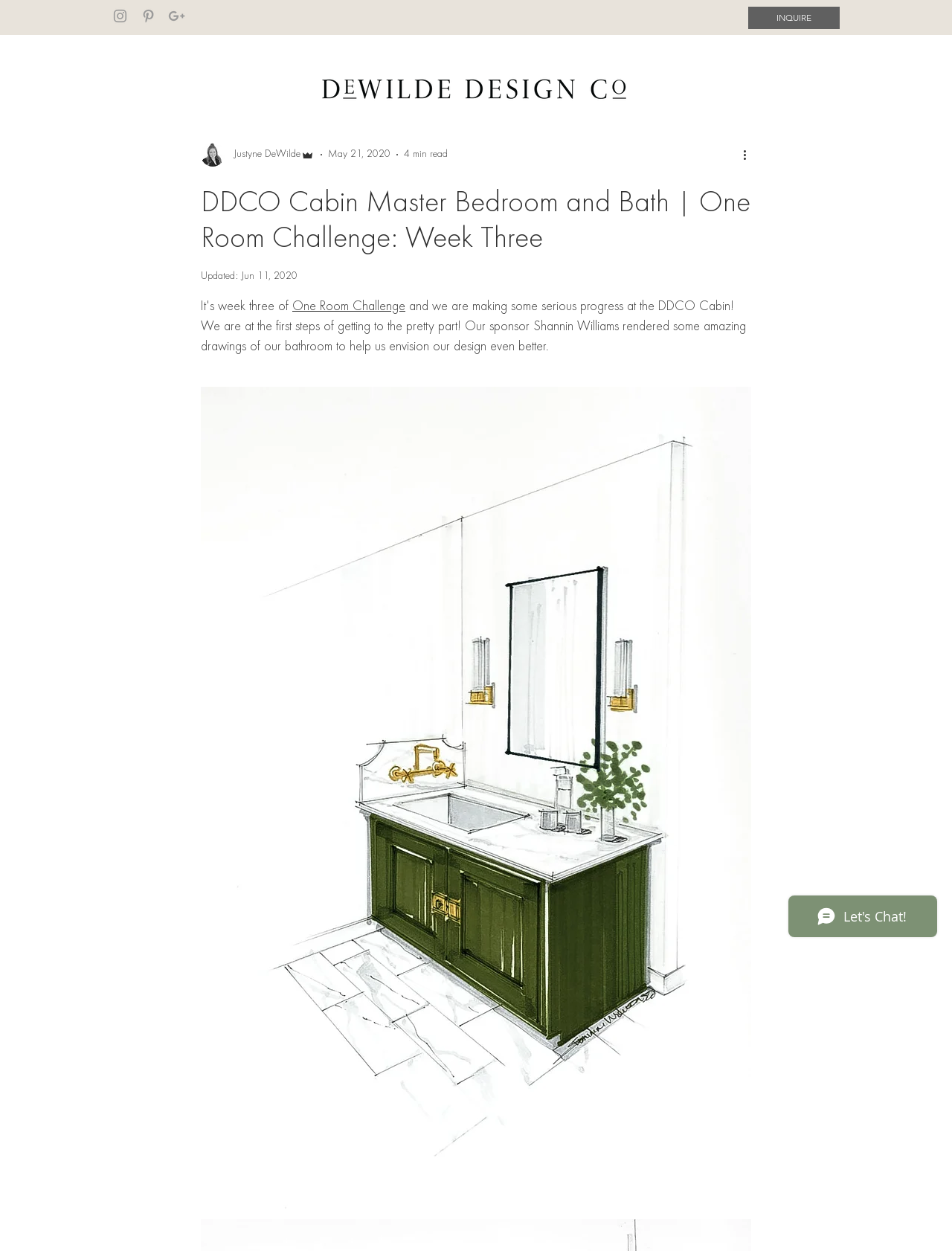What is the date of the article?
Refer to the image and provide a one-word or short phrase answer.

May 21, 2020